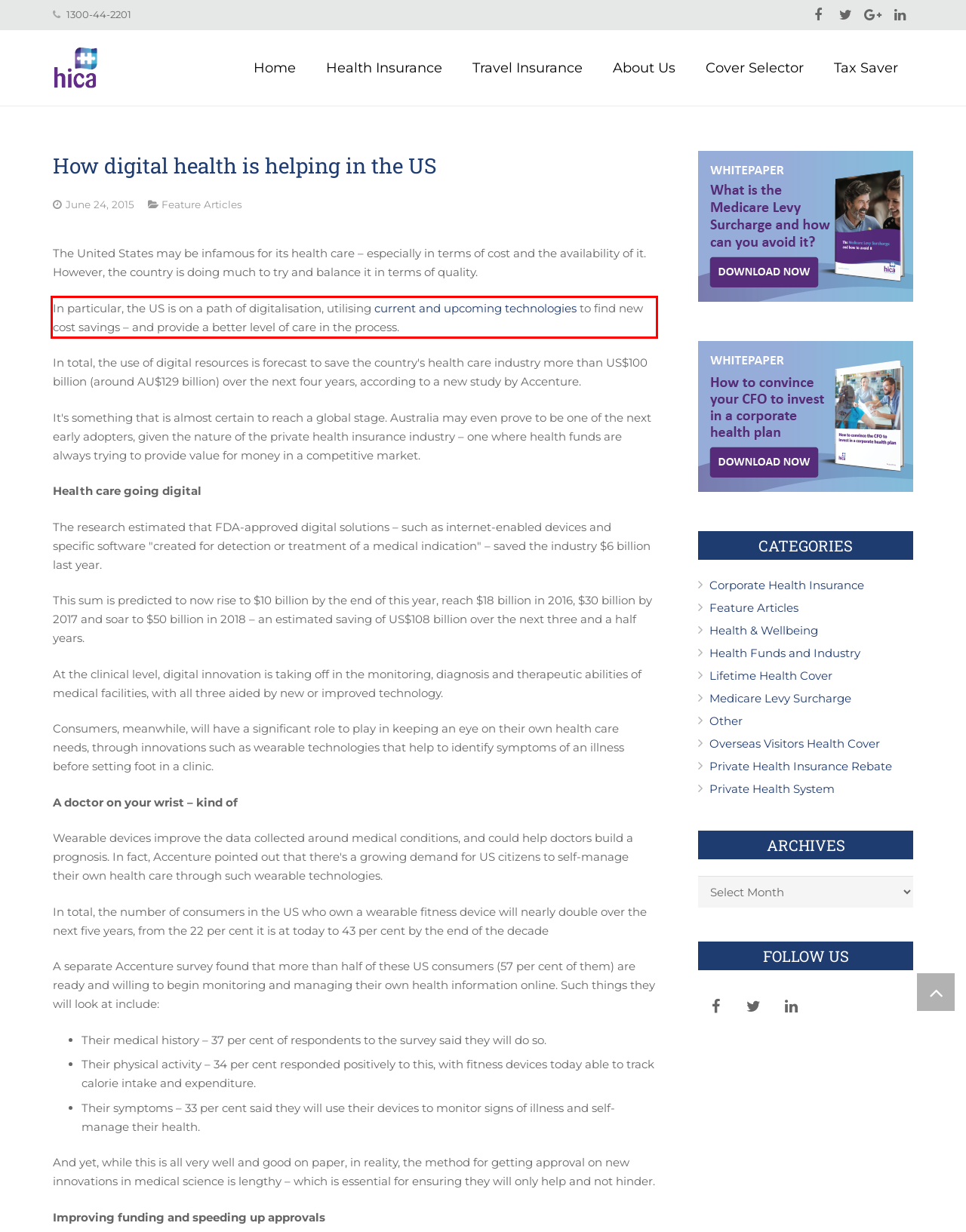You are given a screenshot showing a webpage with a red bounding box. Perform OCR to capture the text within the red bounding box.

In particular, the US is on a path of digitalisation, utilising current and upcoming technologies to find new cost savings – and provide a better level of care in the process.